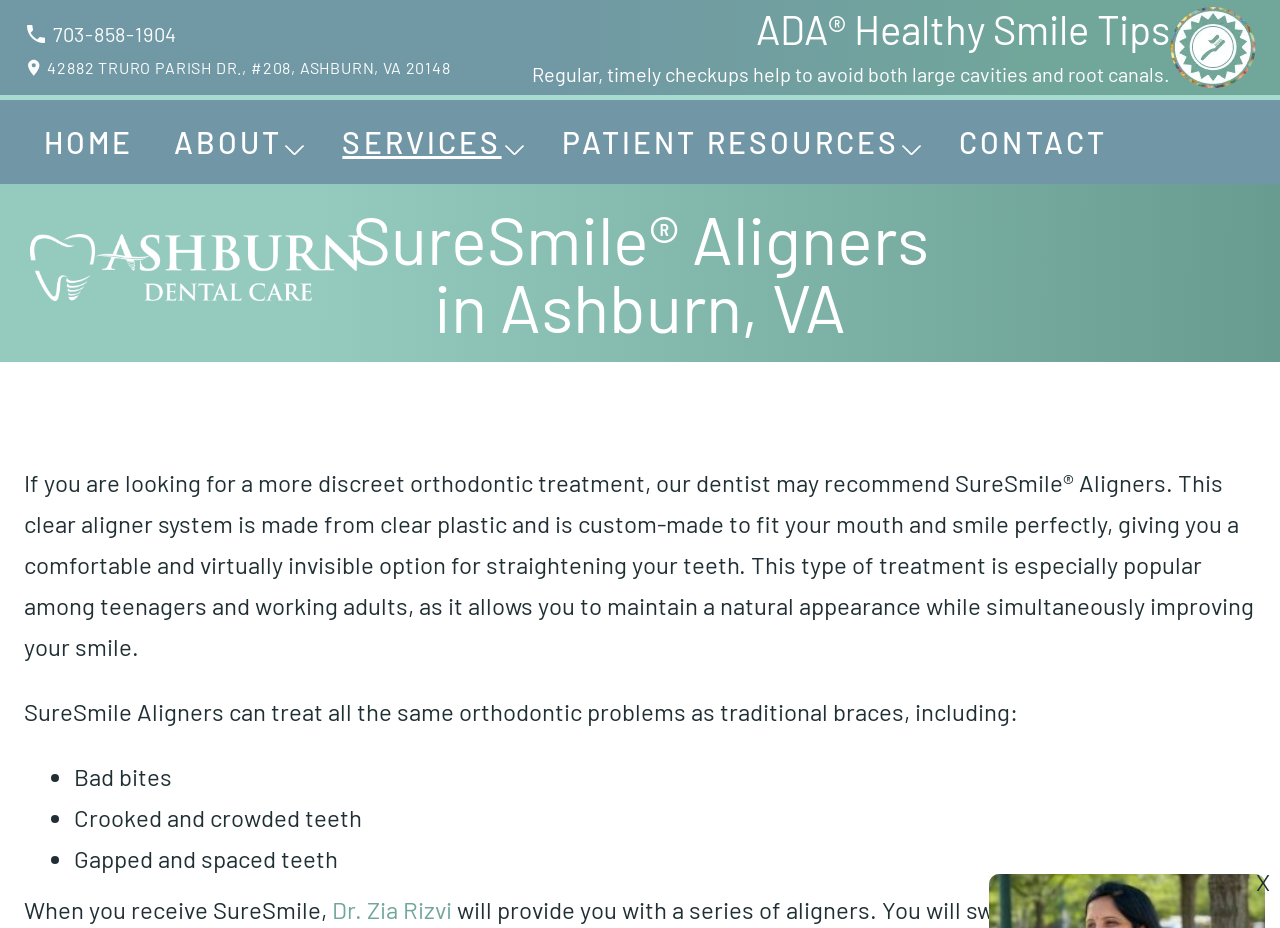Locate the bounding box of the UI element based on this description: "Patient Resources". Provide four float numbers between 0 and 1 as [left, top, right, bottom].

[0.423, 0.107, 0.734, 0.198]